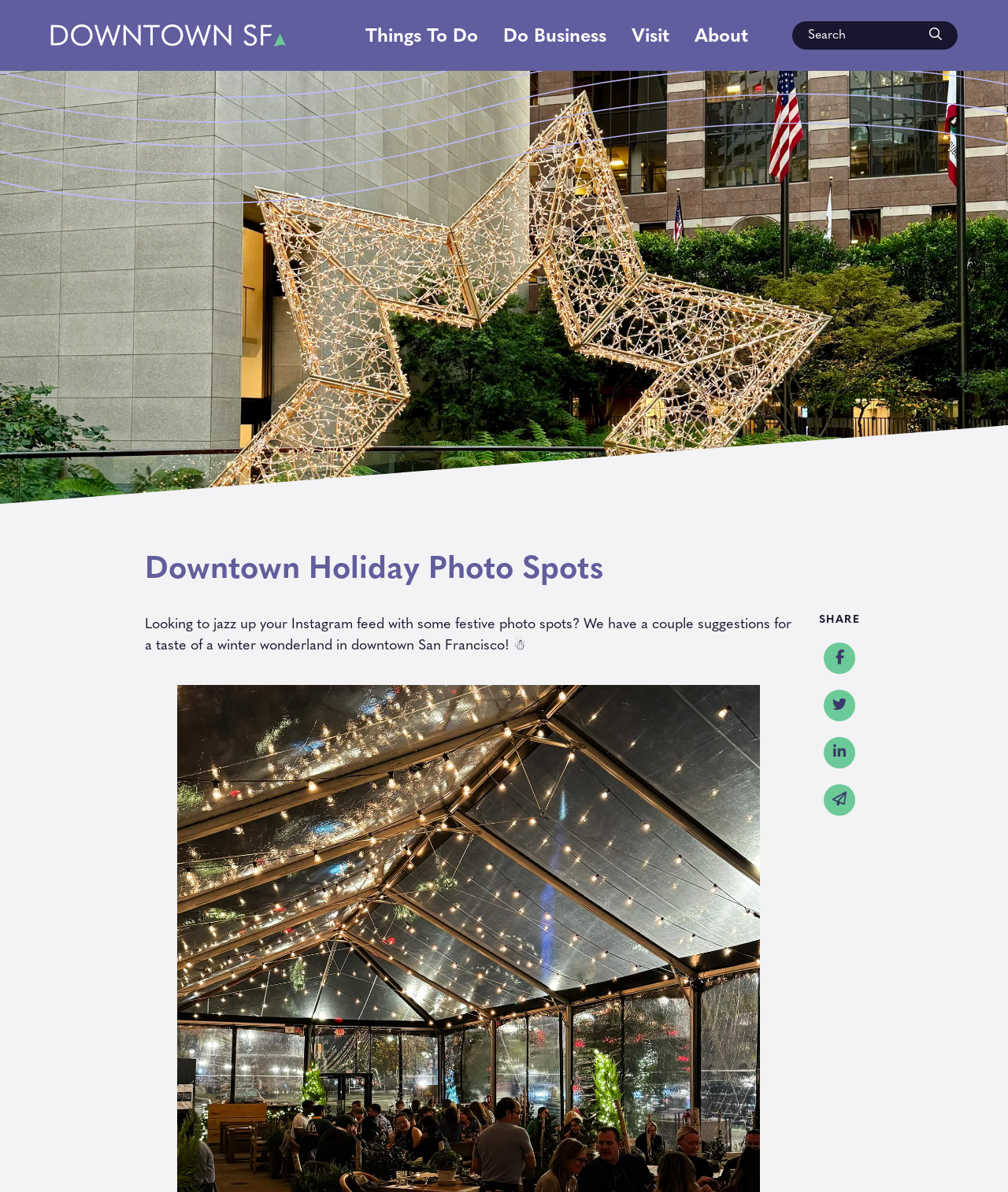Please determine the bounding box coordinates for the UI element described as: "About".

[0.677, 0.014, 0.755, 0.051]